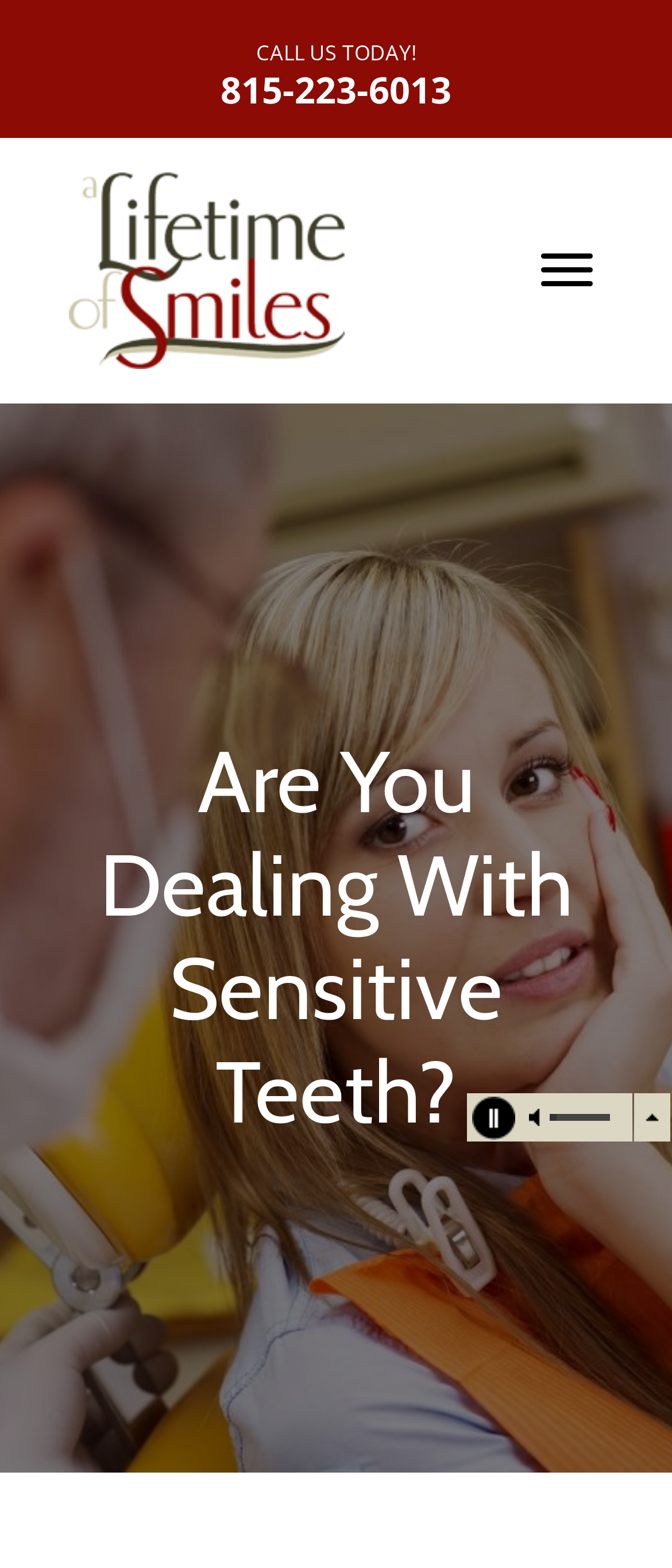Explain the contents of the webpage comprehensively.

The webpage is about sensitive teeth and how A Lifetime of Smiles can help eliminate tooth pain. At the top left of the page, there is a logo image with a link to it. Next to the logo, there is a heading that reads "Are You Dealing With Sensitive Teeth?" which is prominently displayed. 

On the top right side of the page, there is a "CALL US TODAY!" link with a phone number, 815-223-6013, and a "Menu" button. 

Further down the page, there are audio controls, including a "Play/Pause" link and a "Mute/Unmute" link, indicating that there is an audio or video element on the page.